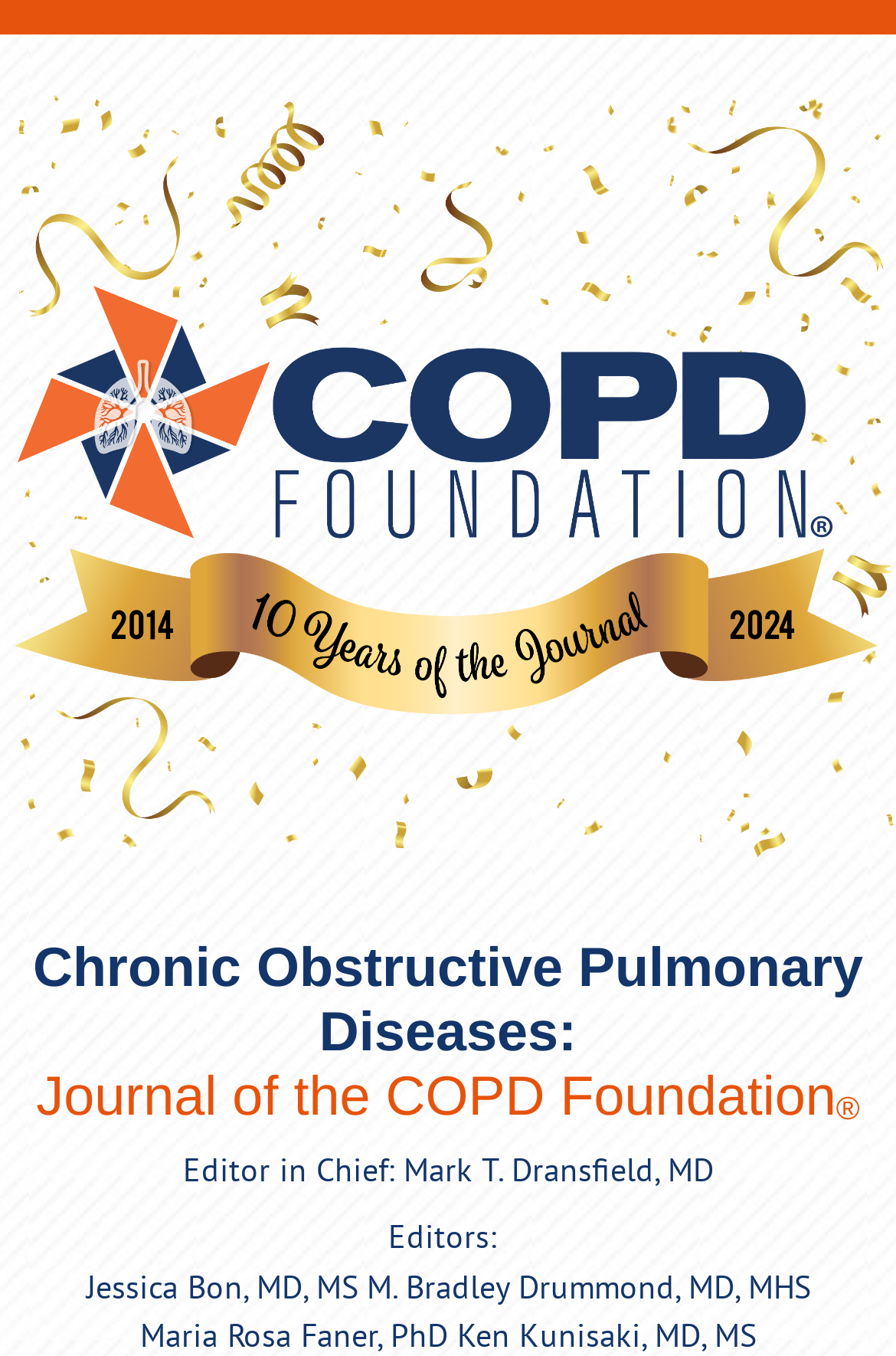Explain the webpage in detail, including its primary components.

The webpage appears to be a journal article or publication page, specifically from the Journal of the COPD Foundation. At the top of the page, there is a large heading that reads "Chronic Obstructive Pulmonary Diseases: Journal of the COPD Foundation" with an accompanying image. Below this heading, there is a smaller link with the same text.

Further down the page, there is another heading with the same text, but this time with a subscript symbol. Below this, there is a line of text that reads "Editor in Chief: Mark T. Dransfield, MD", positioned roughly in the middle of the page.

Below the editor information, there is a section listing the editors, with the title "Editors:" followed by two lines of text, each listing an editor's name: "Jessica Bon, MD, MS" and "M. Bradley Drummond, MD, MHS". These editor names are positioned near the bottom of the page, with the first editor's name slightly to the left of center and the second editor's name slightly to the right of center.

The overall content of the page appears to be related to a specific research article, with the title "Changes in health measures in association with daily changes in respiratory symptoms in moderate-to-severe COPD" mentioned in the meta description. However, this title is not explicitly displayed on the page.